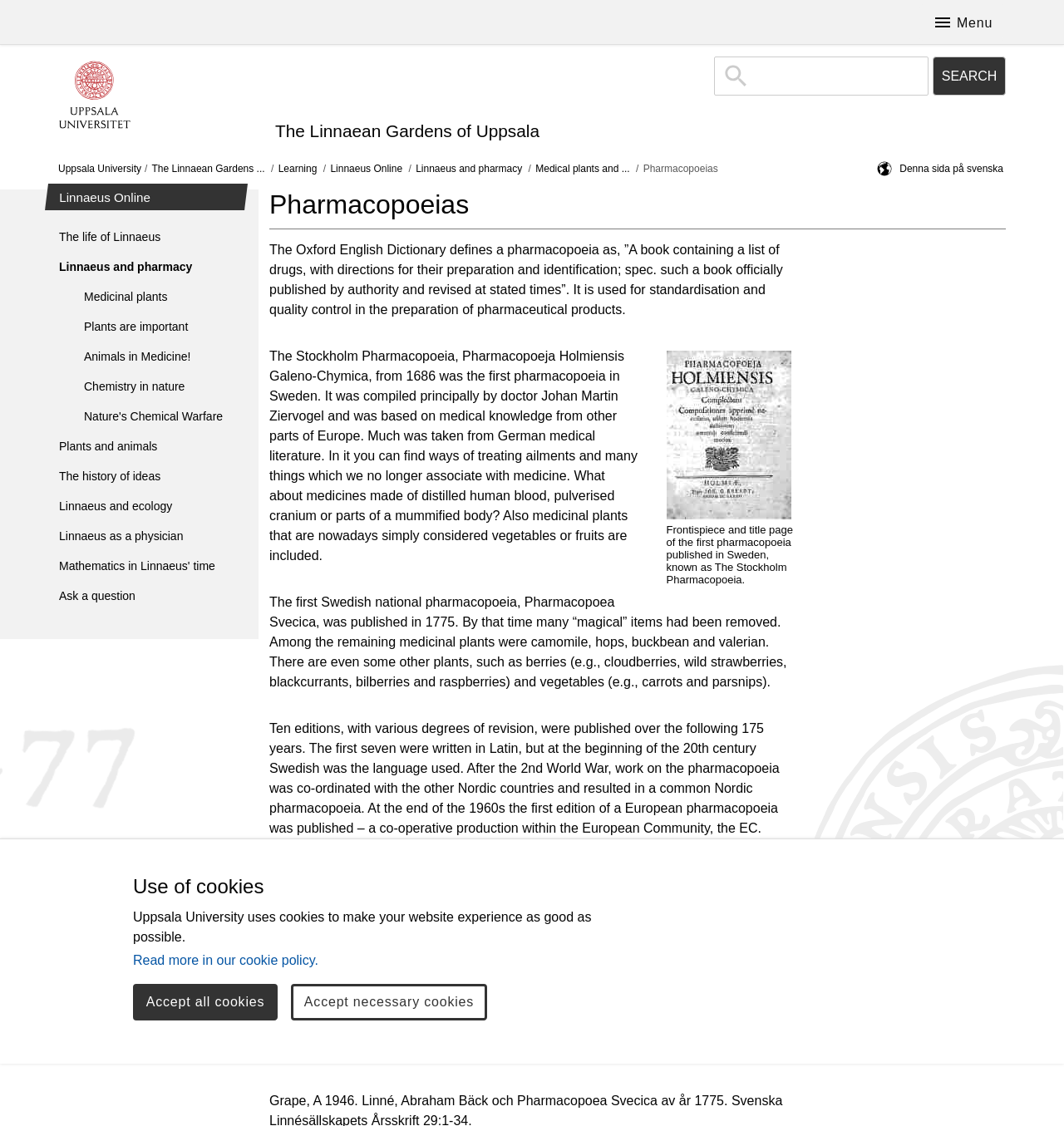How many editions of the Swedish national pharmacopoeia were published?
Craft a detailed and extensive response to the question.

I found the answer by looking at the StaticText 'Ten editions, with various degrees of revision, were published over the following 175 years.' with bounding box coordinates [0.253, 0.641, 0.742, 0.848].